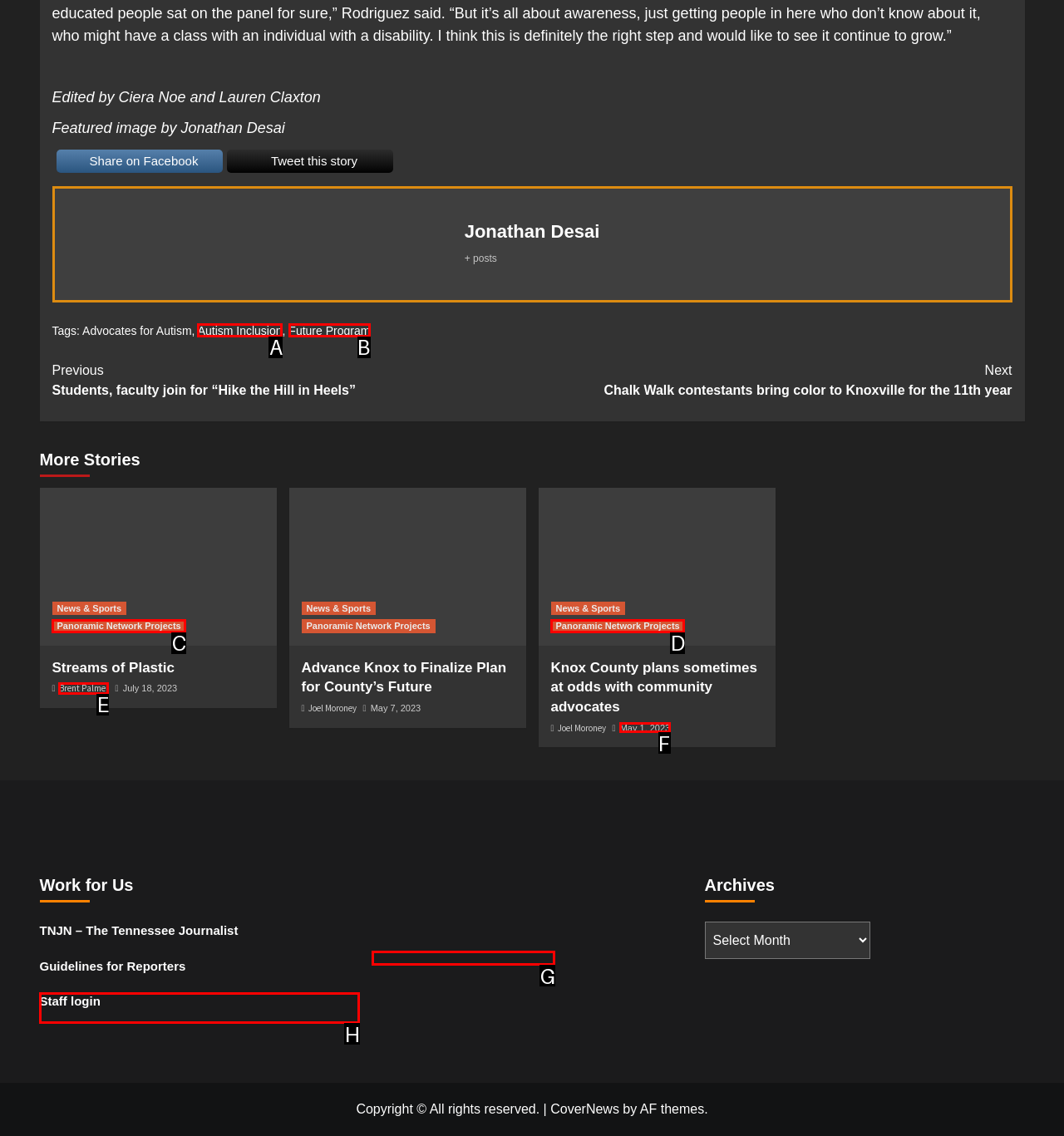Identify the correct UI element to click on to achieve the following task: Login to Staff Respond with the corresponding letter from the given choices.

H